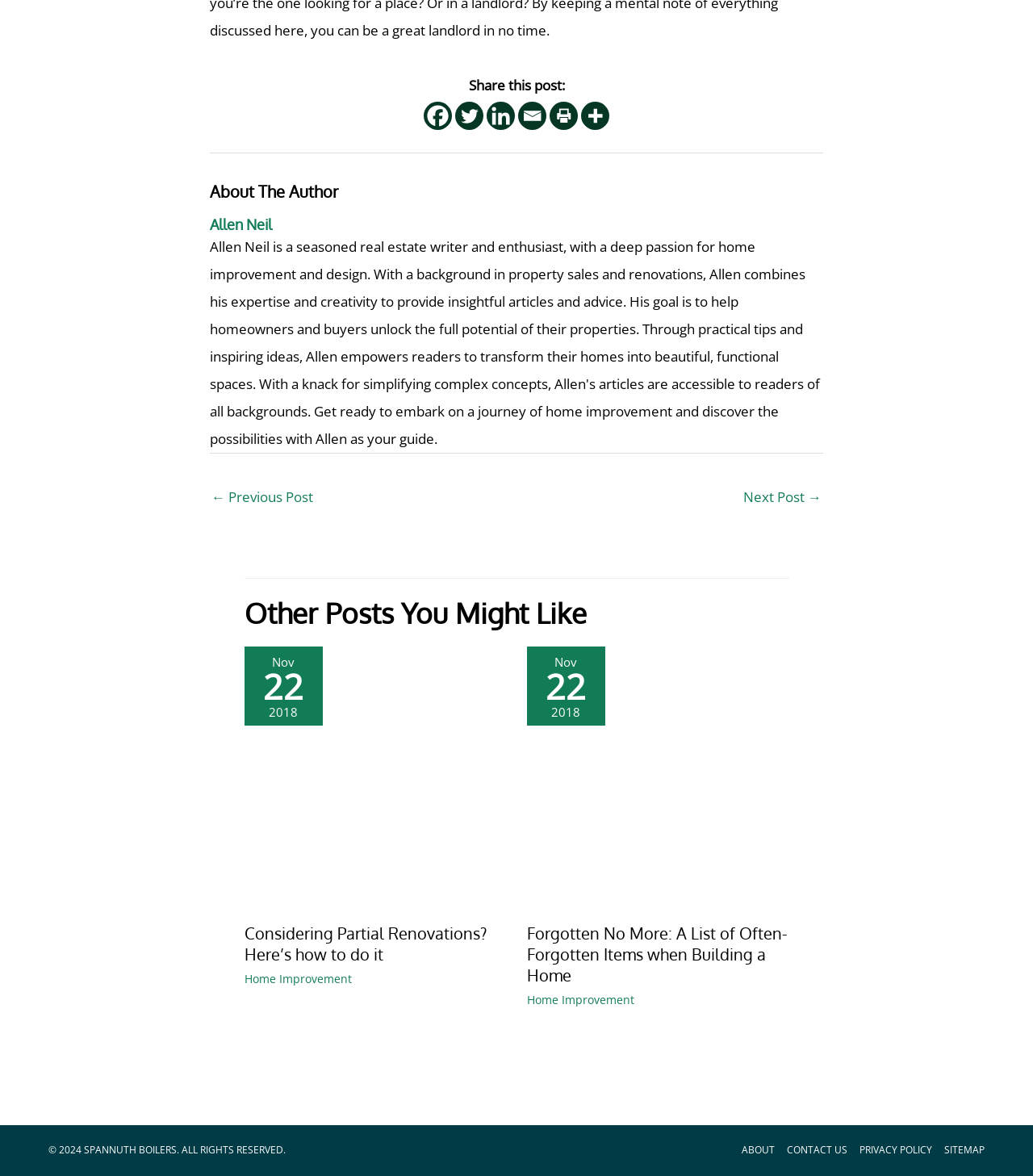Examine the image and give a thorough answer to the following question:
What is the author's name?

I found the author's name by looking at the heading 'About The Author' and the link 'Allen Neil' below it, which suggests that Allen Neil is the author of the post.